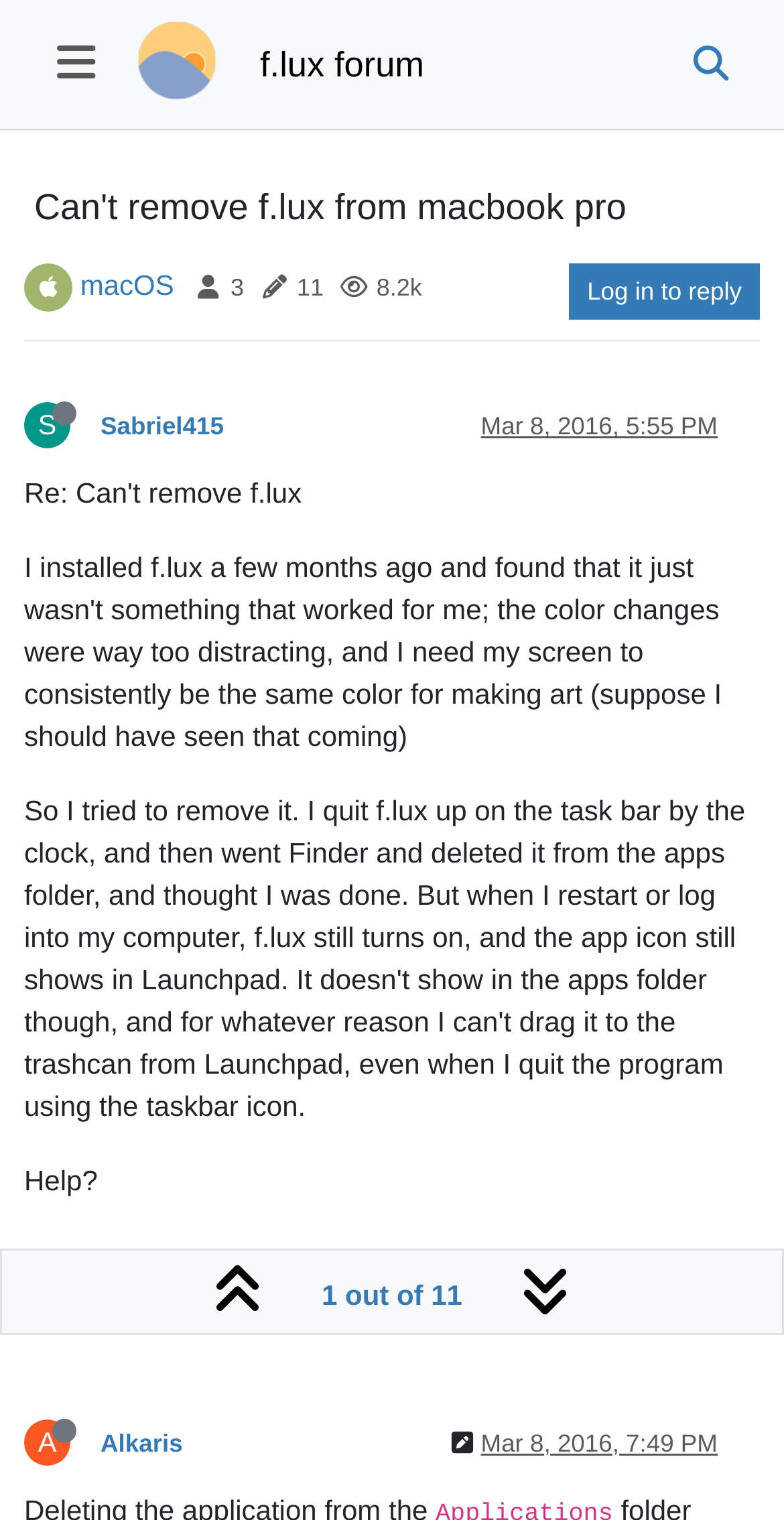Respond to the question below with a single word or phrase:
How many views does the post have?

8.2k